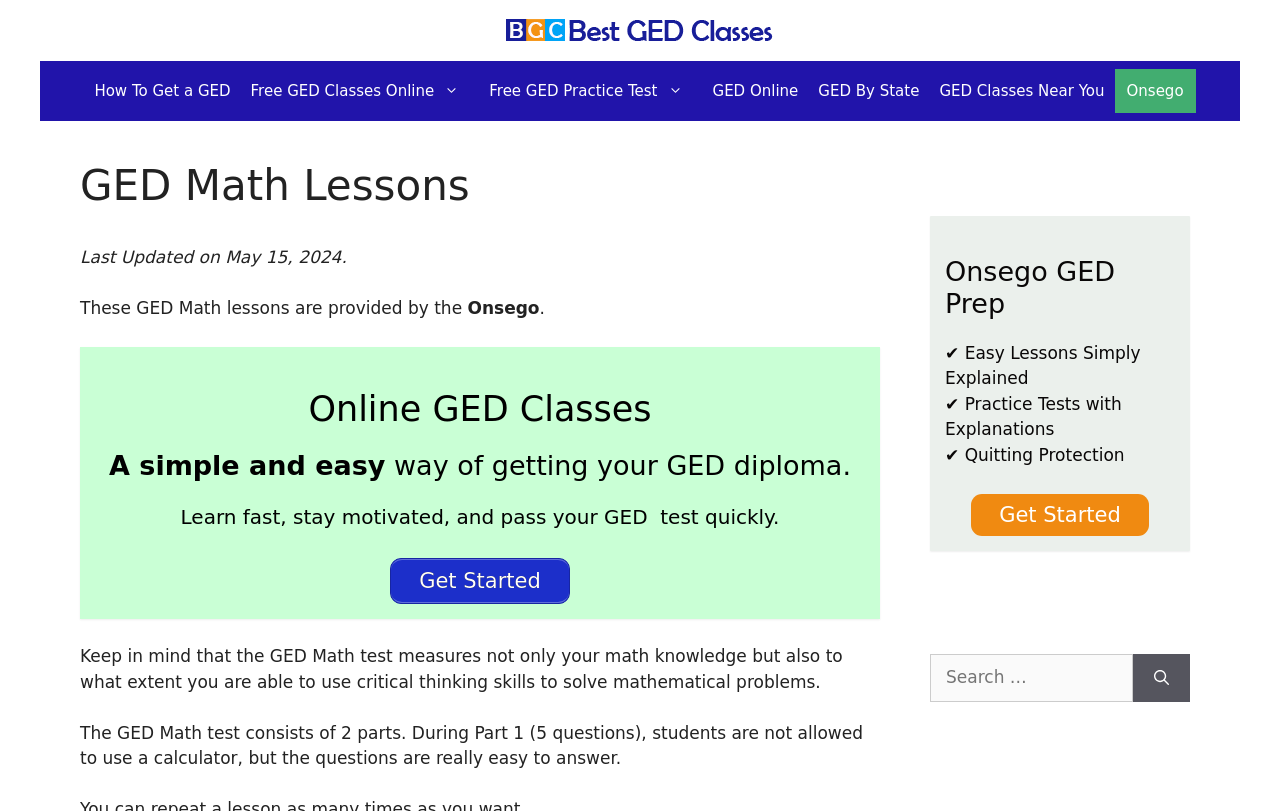Please find the bounding box coordinates for the clickable element needed to perform this instruction: "Search for GED classes".

[0.727, 0.807, 0.885, 0.865]